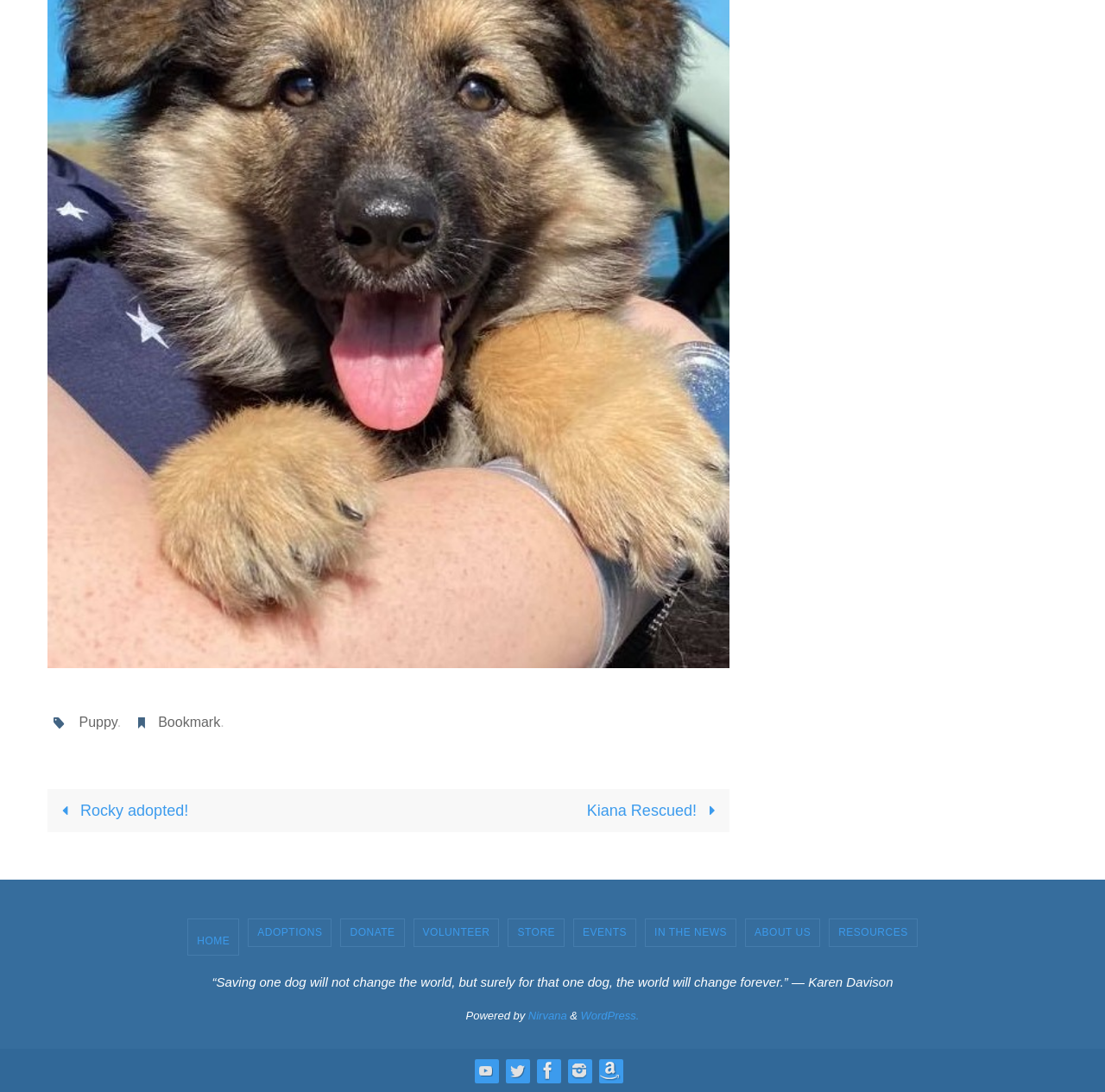Extract the bounding box coordinates of the UI element described by: "massbaysnep@gmail.com". The coordinates should include four float numbers ranging from 0 to 1, e.g., [left, top, right, bottom].

None